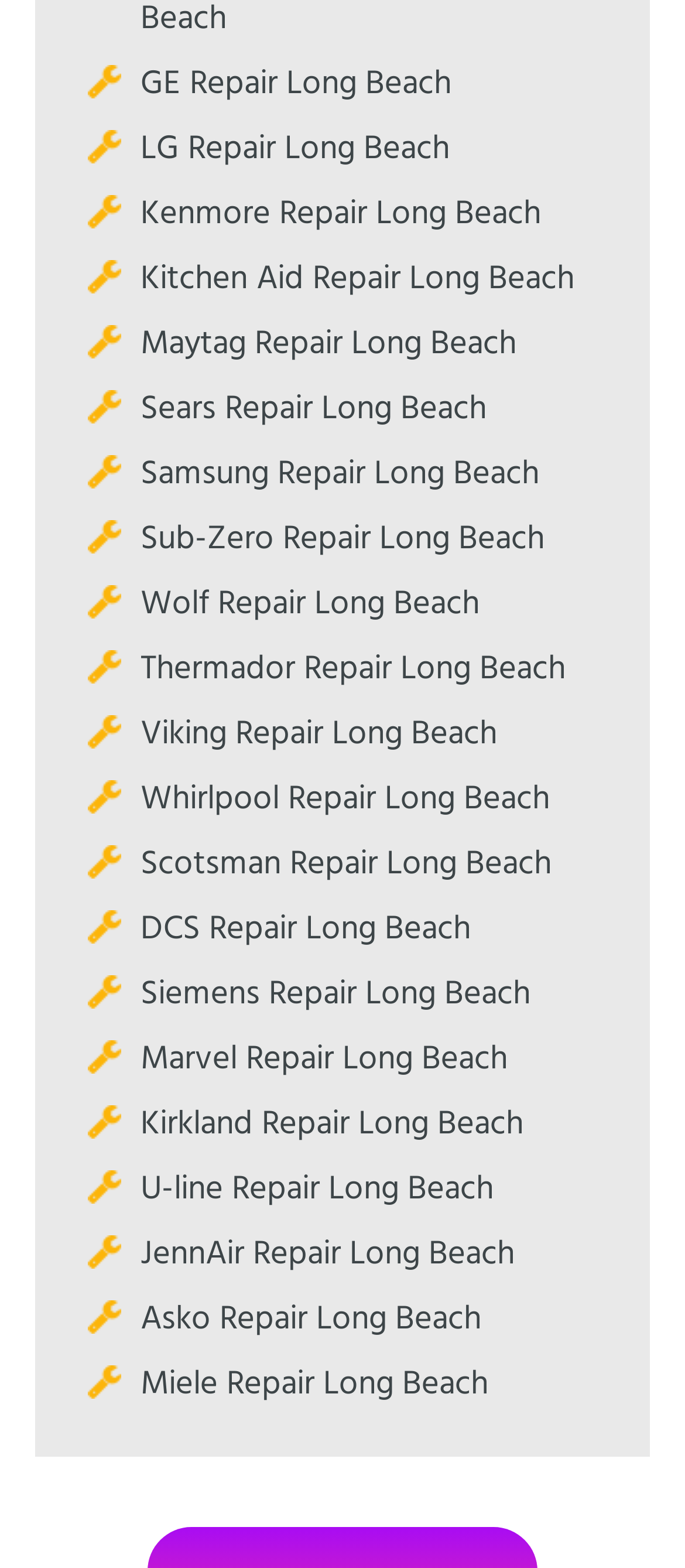How many brands start with the letter 'K'?
Give a one-word or short phrase answer based on the image.

2